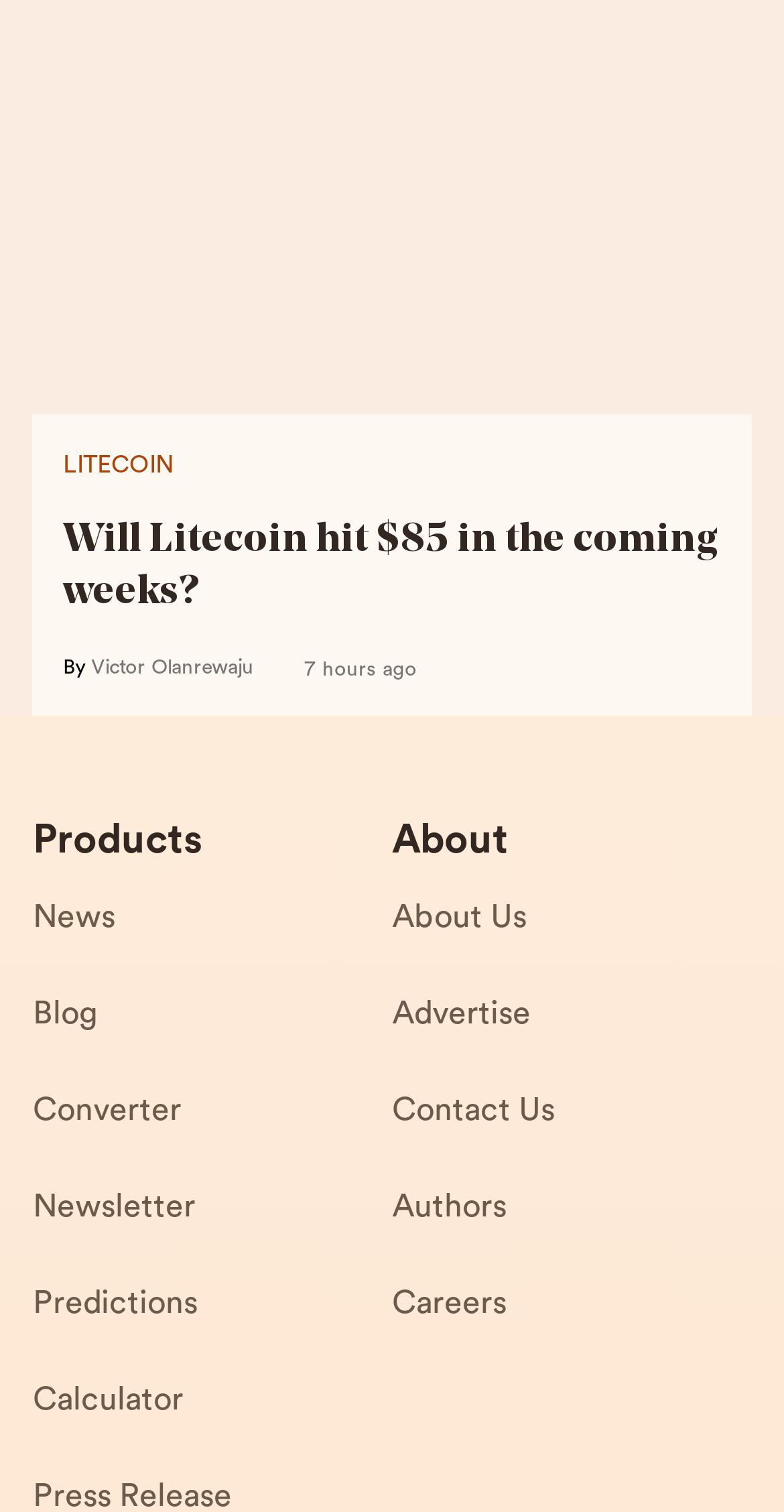Identify the bounding box coordinates of the region that should be clicked to execute the following instruction: "Open the mobile menu".

None